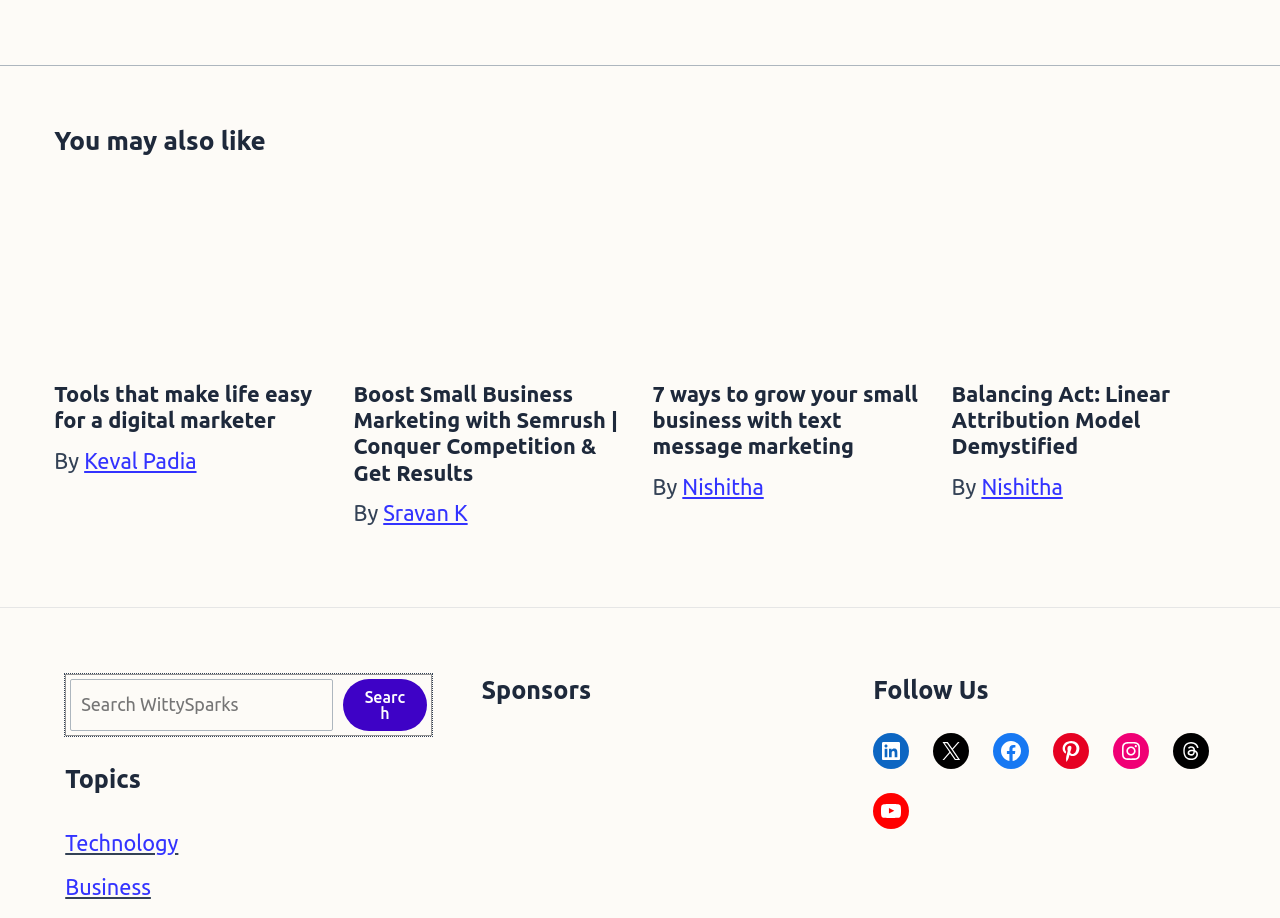Pinpoint the bounding box coordinates of the area that should be clicked to complete the following instruction: "Read more about Tools that make life easy for a digital marketer". The coordinates must be given as four float numbers between 0 and 1, i.e., [left, top, right, bottom].

[0.042, 0.292, 0.257, 0.318]